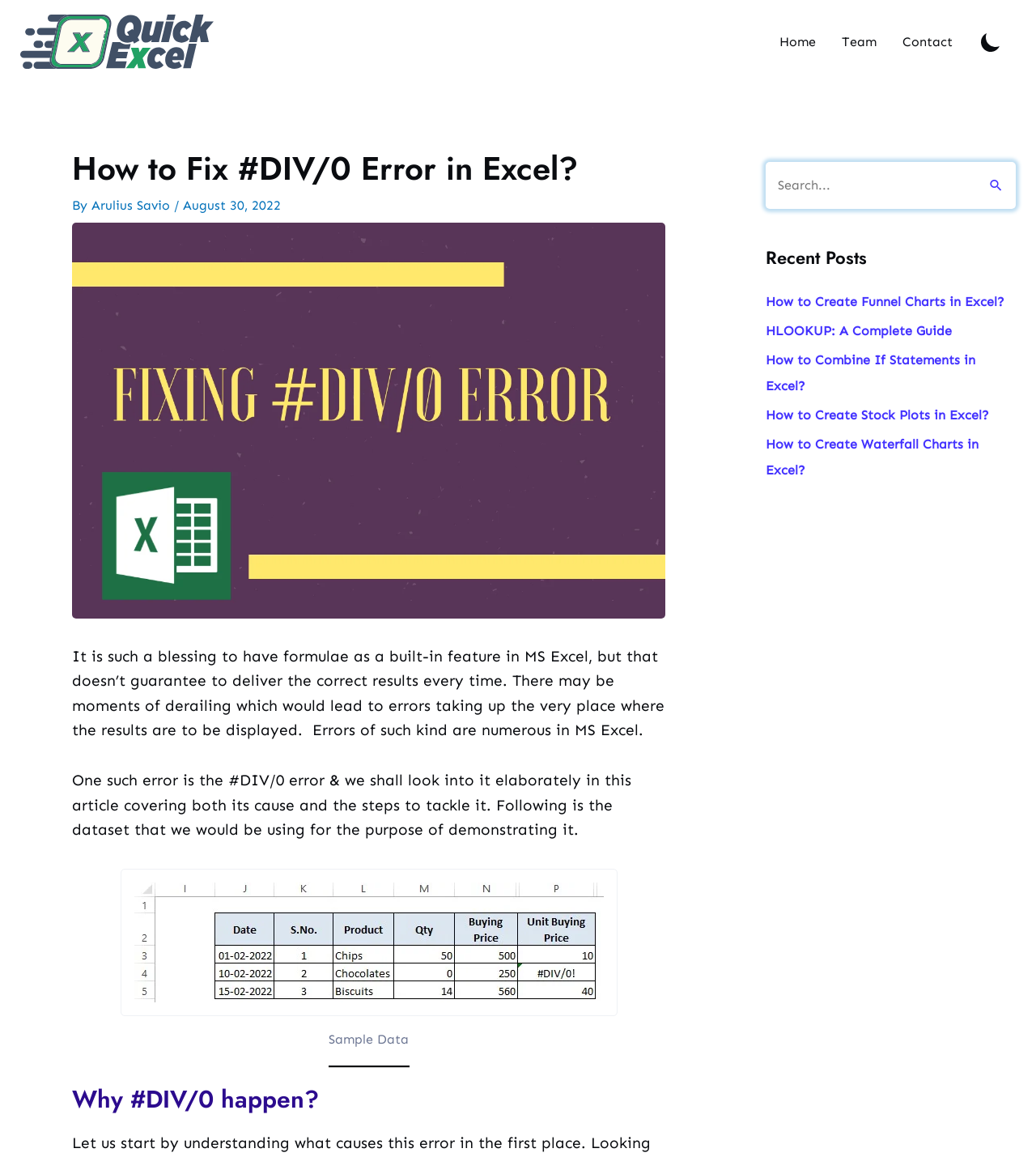Respond to the following question with a brief word or phrase:
What is the topic of the article?

#DIV/0 error in Excel